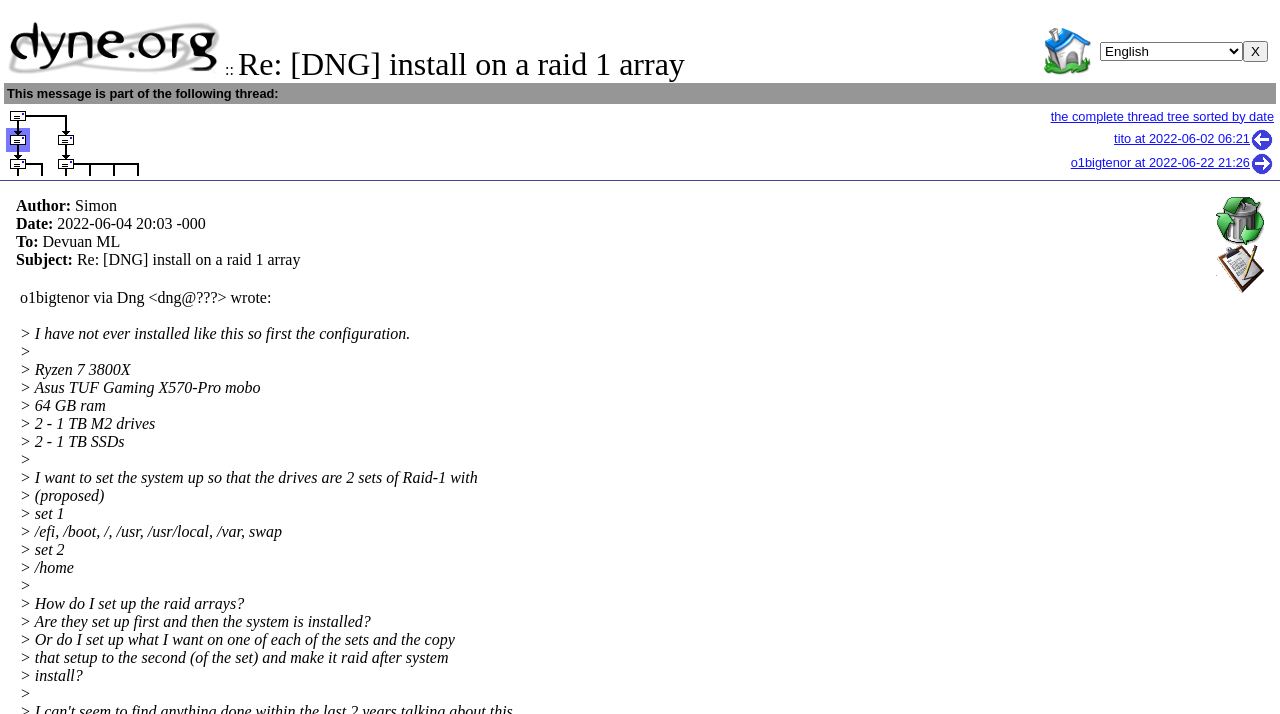Pinpoint the bounding box coordinates of the clickable element needed to complete the instruction: "Select an option from the English X combobox". The coordinates should be provided as four float numbers between 0 and 1: [left, top, right, bottom].

[0.859, 0.059, 0.971, 0.085]